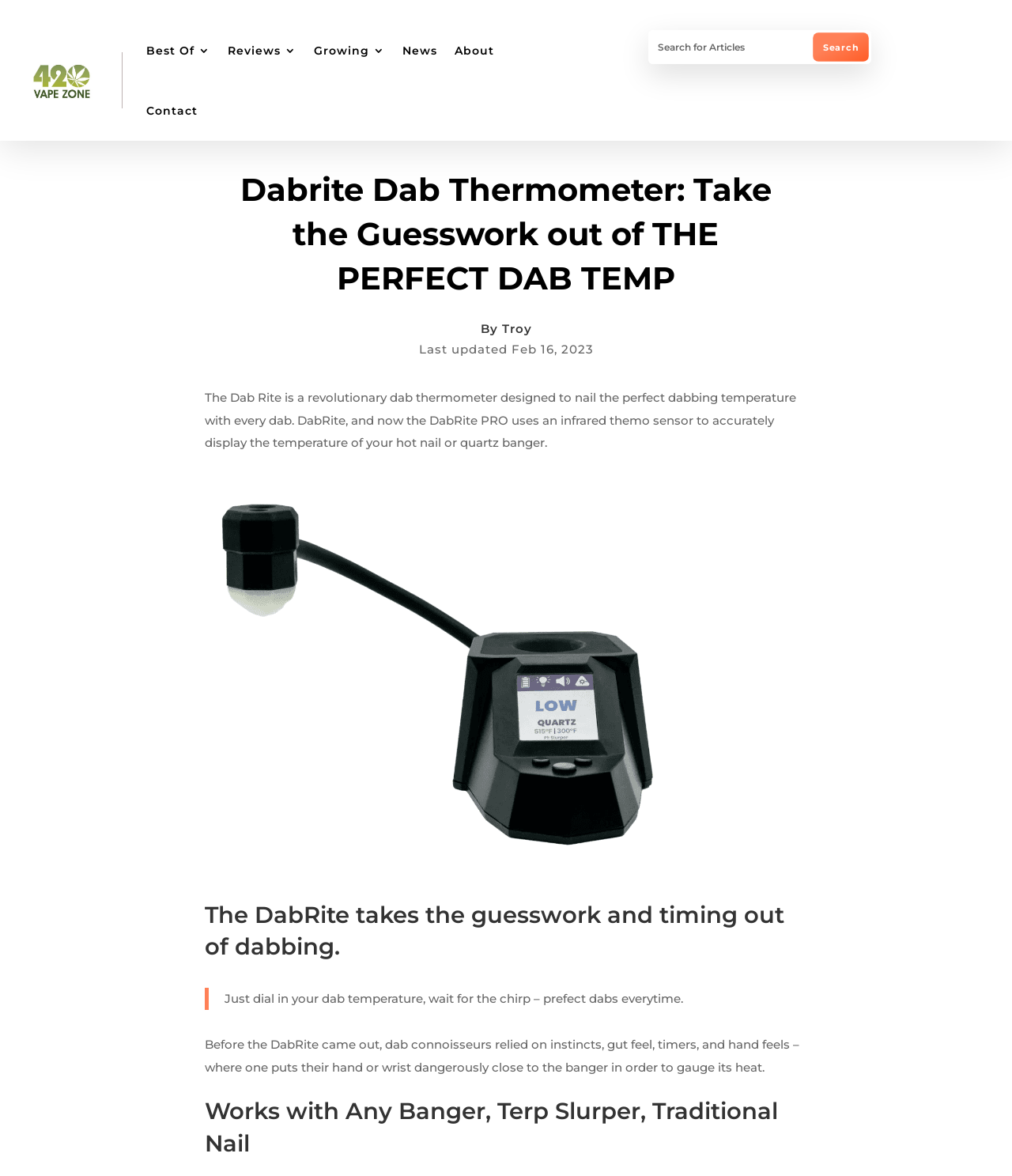Find the bounding box coordinates of the element I should click to carry out the following instruction: "View the DabRite PRO image".

[0.203, 0.401, 0.695, 0.75]